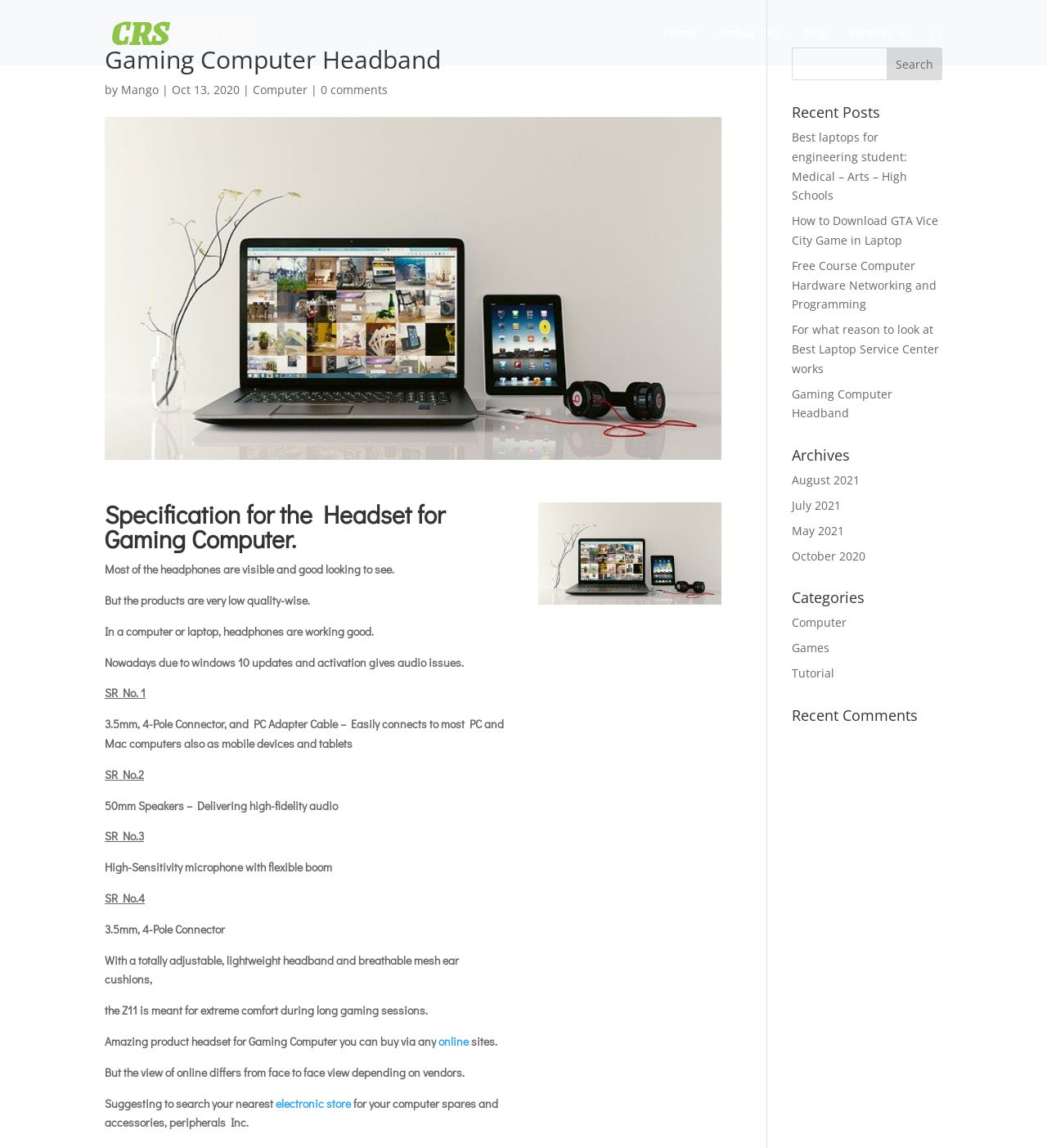Determine the bounding box coordinates of the clickable area required to perform the following instruction: "Search for something". The coordinates should be represented as four float numbers between 0 and 1: [left, top, right, bottom].

[0.1, 0.0, 0.9, 0.001]